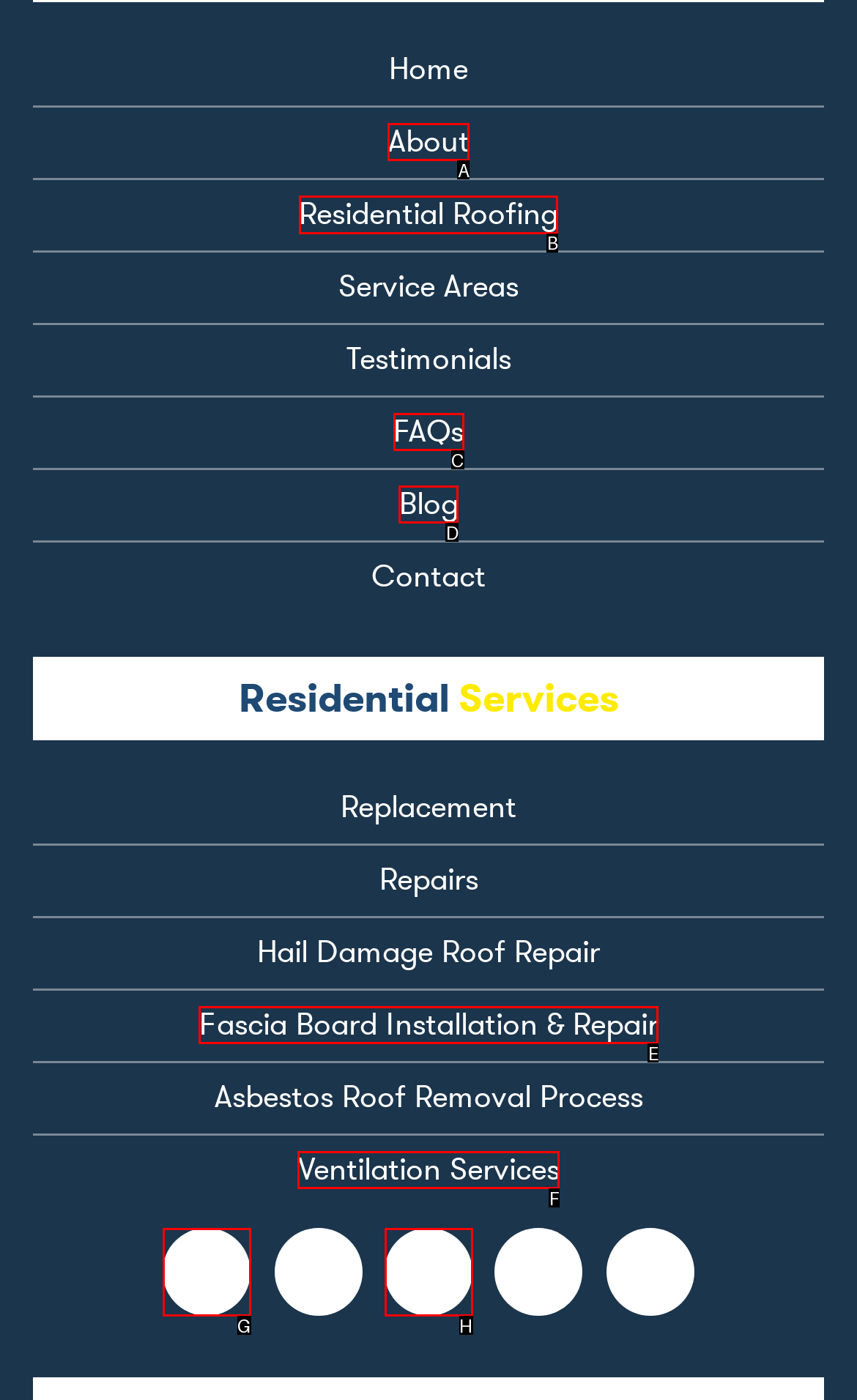Pick the right letter to click to achieve the task: learn about residential roofing services
Answer with the letter of the correct option directly.

B